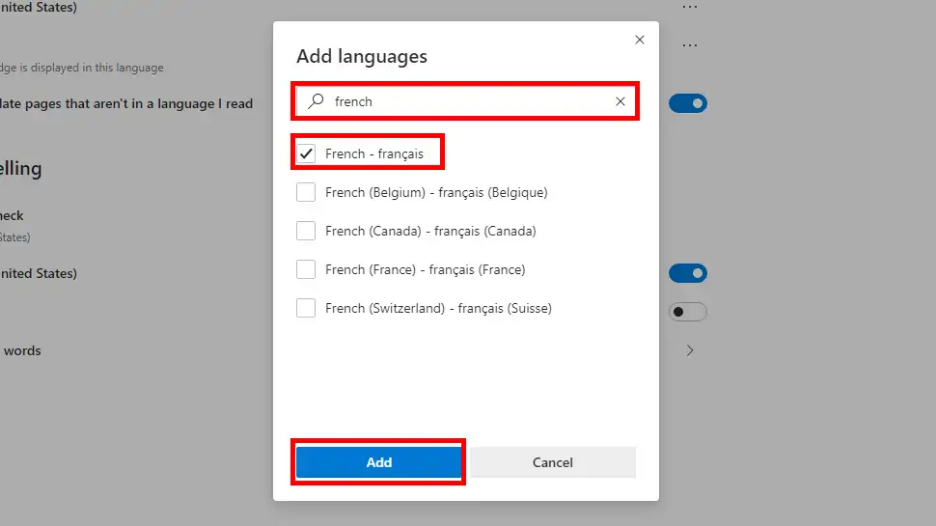What is the color of the 'Add' button?
Deliver a detailed and extensive answer to the question.

The 'Add' button at the bottom of the dialog box is prominently displayed in blue color, providing a clear option to finalize the language addition.